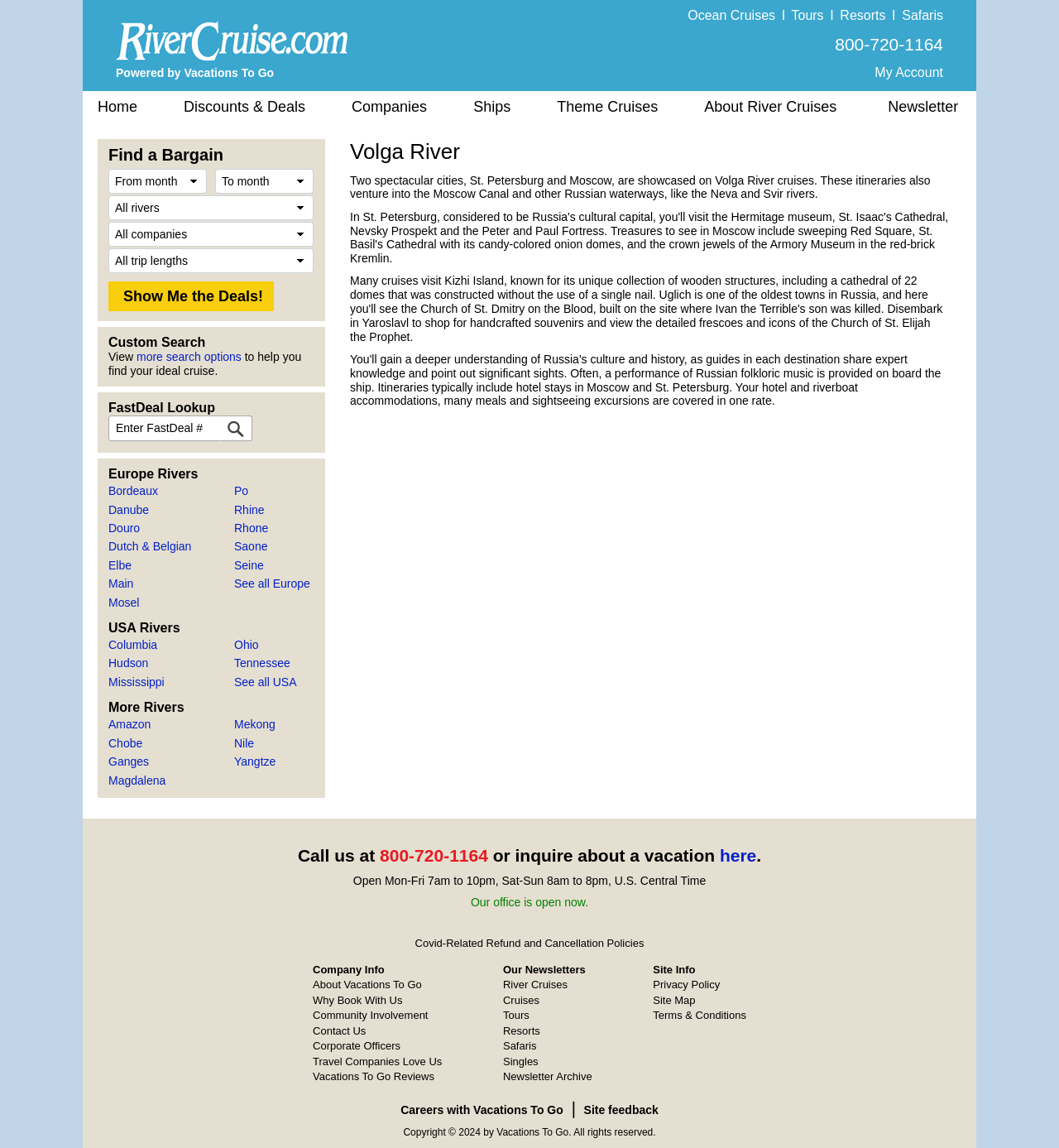Please mark the clickable region by giving the bounding box coordinates needed to complete this instruction: "View more search options".

[0.129, 0.305, 0.228, 0.317]